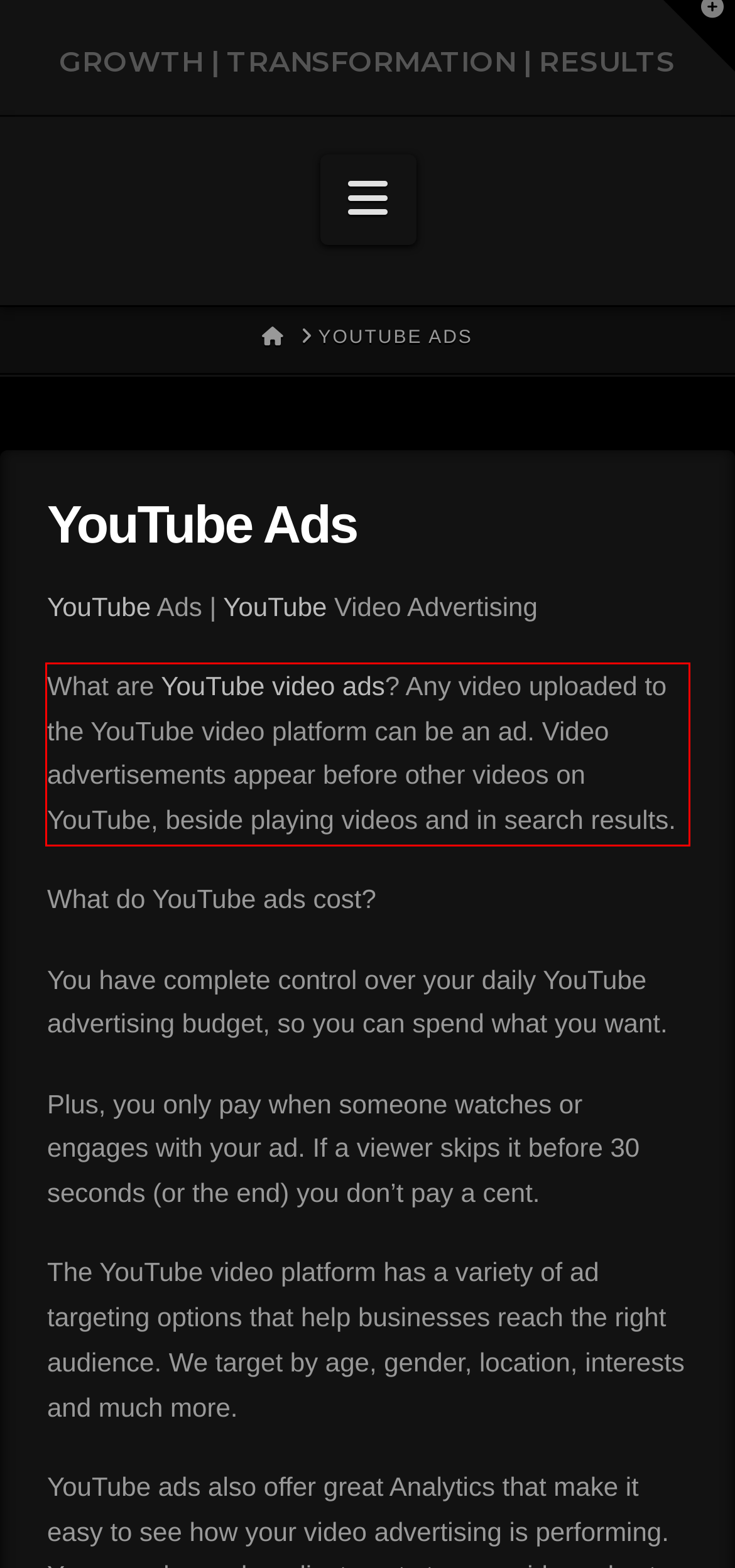From the provided screenshot, extract the text content that is enclosed within the red bounding box.

What are YouTube video ads? Any video uploaded to the YouTube video platform can be an ad. Video advertisements appear before other videos on YouTube, beside playing videos and in search results.